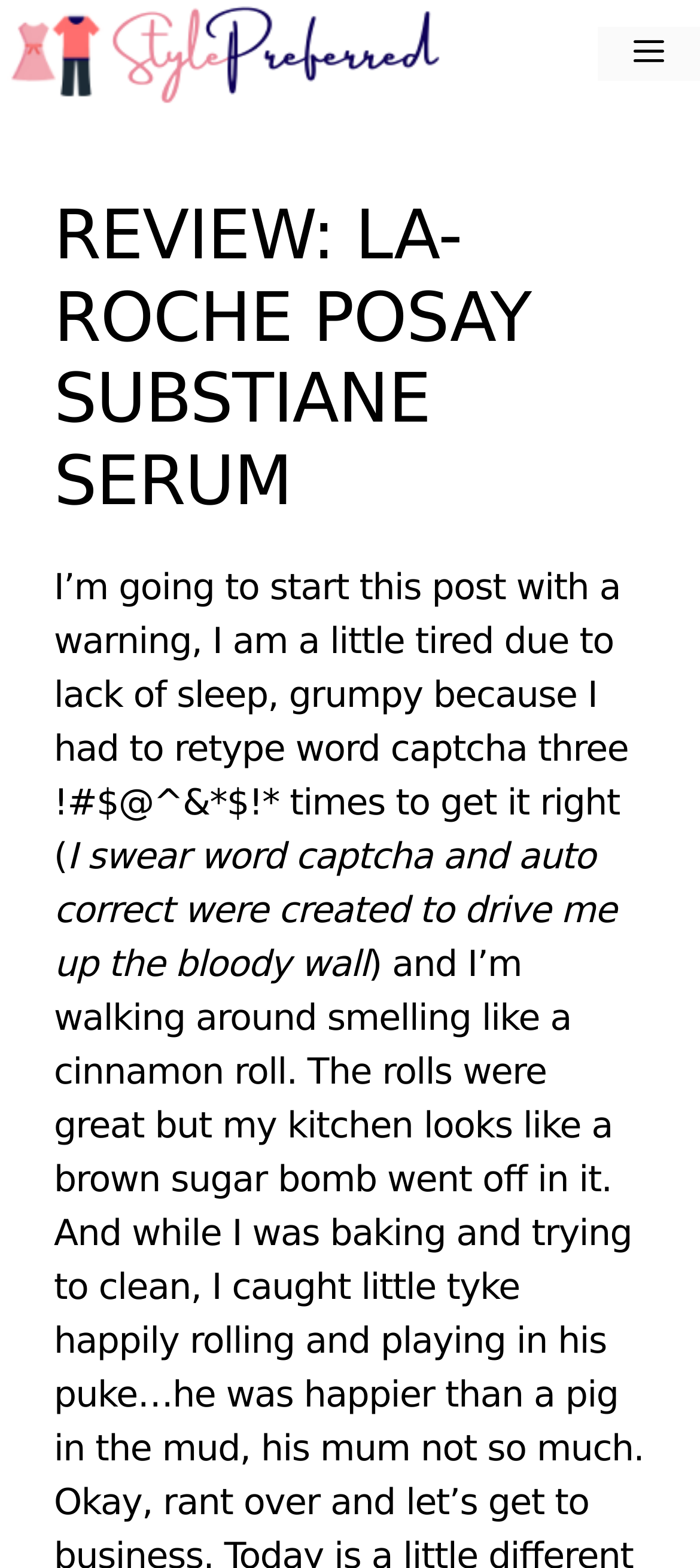Elaborate on the webpage's design and content in a detailed caption.

The webpage appears to be a blog post reviewing a product, specifically the La-Roche Posay Substiane Serum. At the top of the page, there is a banner with the site's name, "Style Preferred", accompanied by an image of the same name. Below the banner, there is a navigation menu on the right side, which can be toggled by a button labeled "Menu".

The main content of the page is divided into sections, with a heading that reads "REVIEW: LA-ROCHE POSAY SUBSTIANE SERUM" situated near the top. Below the heading, there are two paragraphs of text. The first paragraph starts with a warning from the author, mentioning their tiredness and frustration with word captcha. The second paragraph expresses the author's annoyance with word captcha and auto-correct.

There are no other UI elements or images mentioned in the accessibility tree, aside from the banner image and the navigation menu button. The overall layout of the page appears to be simple, with a focus on the written content.